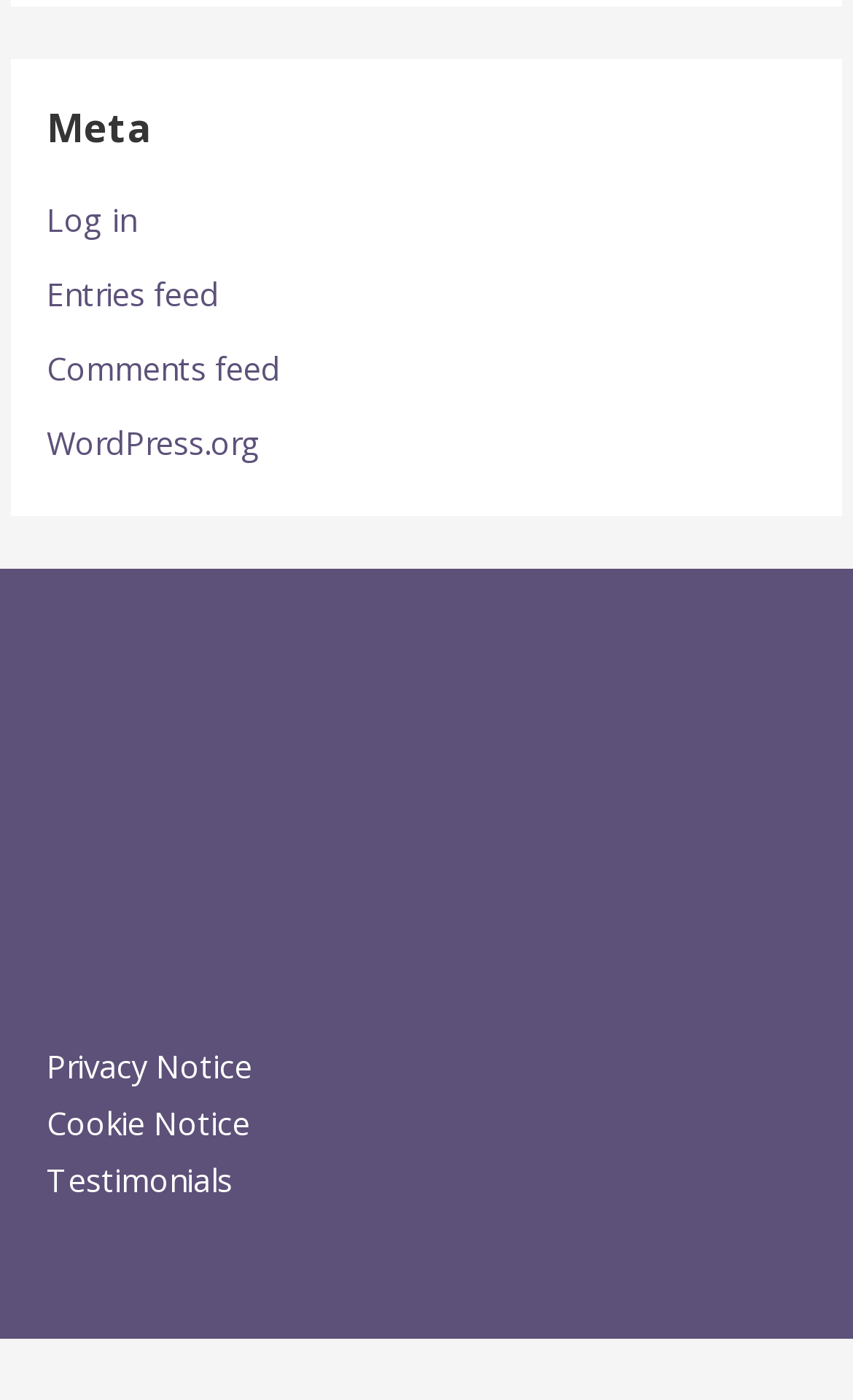What is the last link in the complementary section?
Based on the image content, provide your answer in one word or a short phrase.

Testimonials